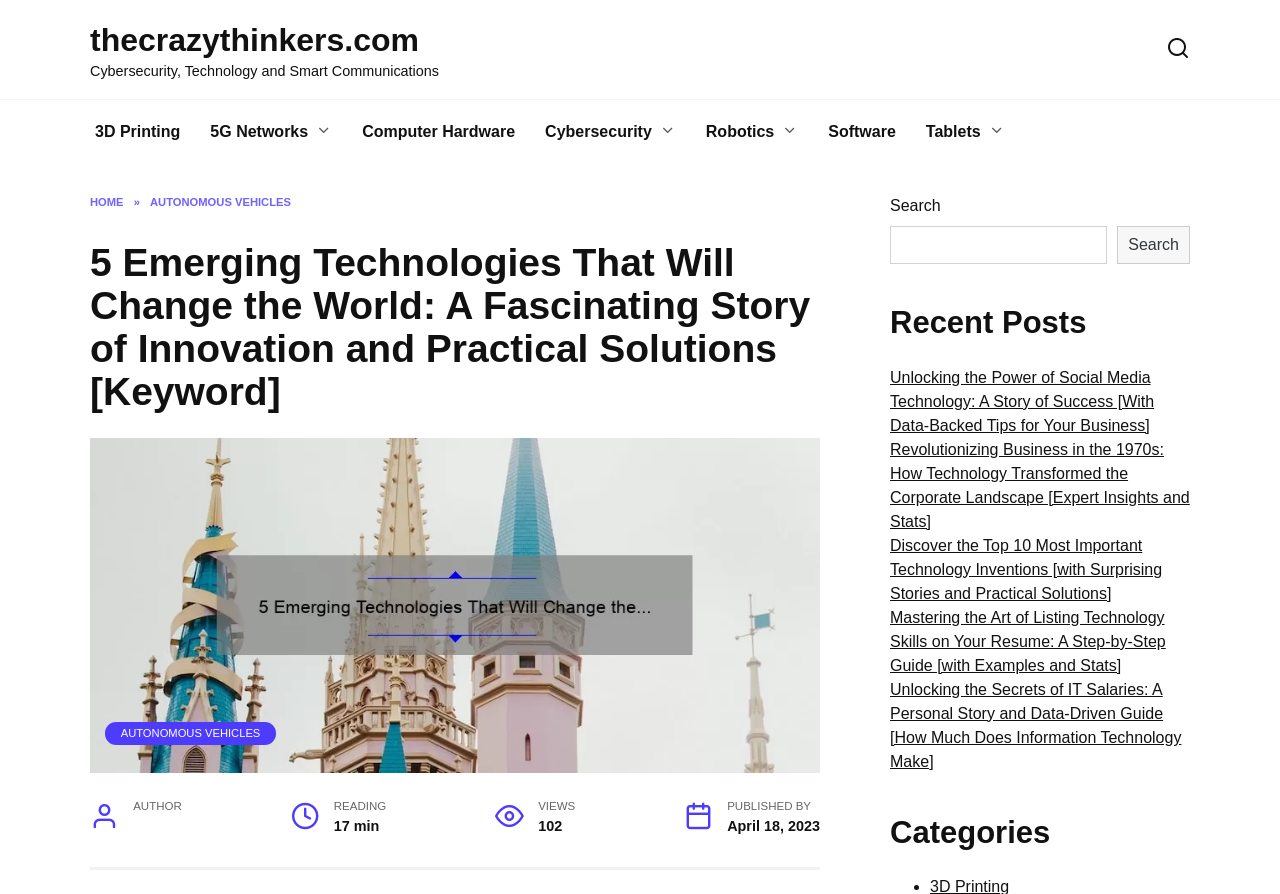Identify the bounding box coordinates for the element that needs to be clicked to fulfill this instruction: "Learn about Autonomous Vehicles". Provide the coordinates in the format of four float numbers between 0 and 1: [left, top, right, bottom].

[0.117, 0.22, 0.227, 0.233]